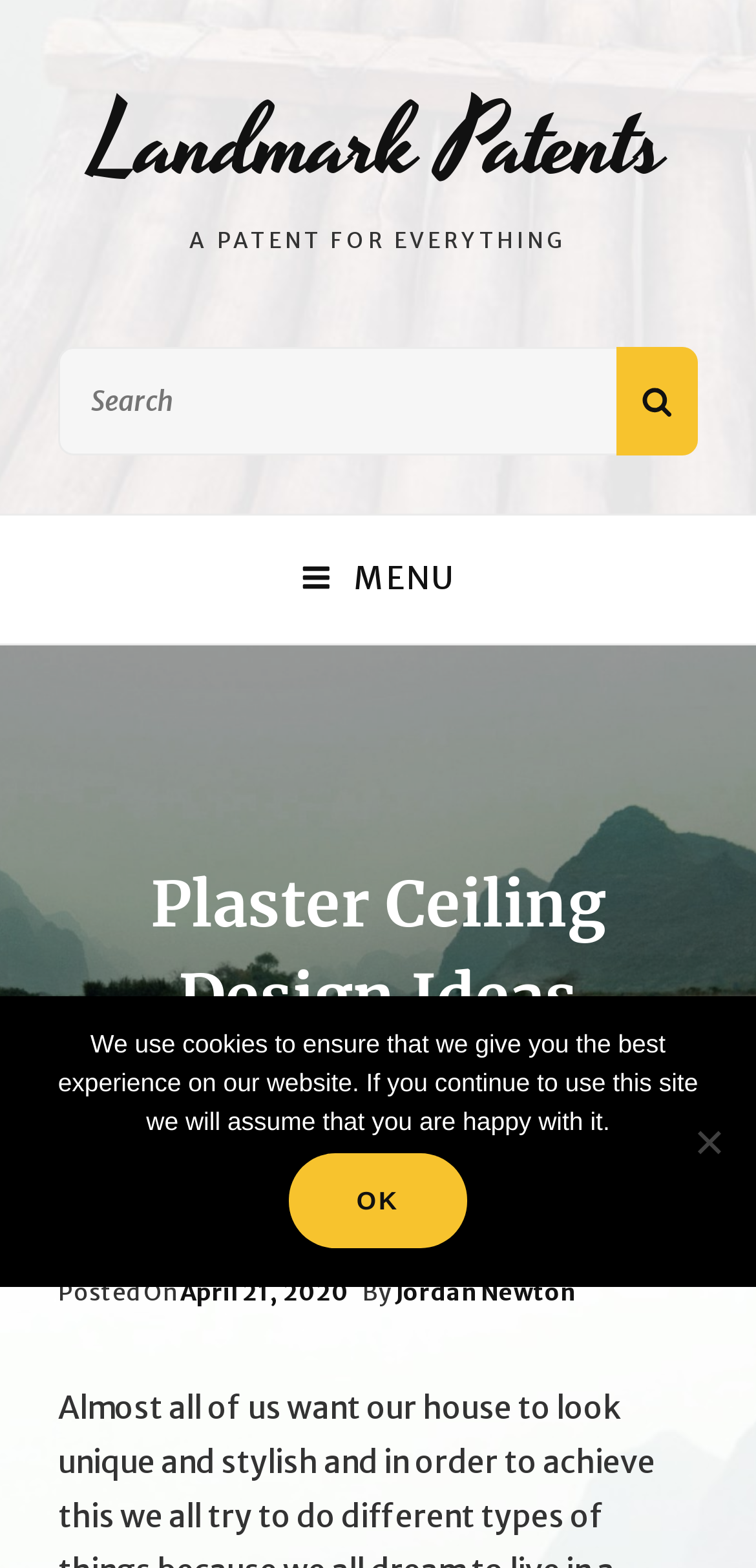Respond with a single word or short phrase to the following question: 
Who is the author of the article?

Jordan Newton